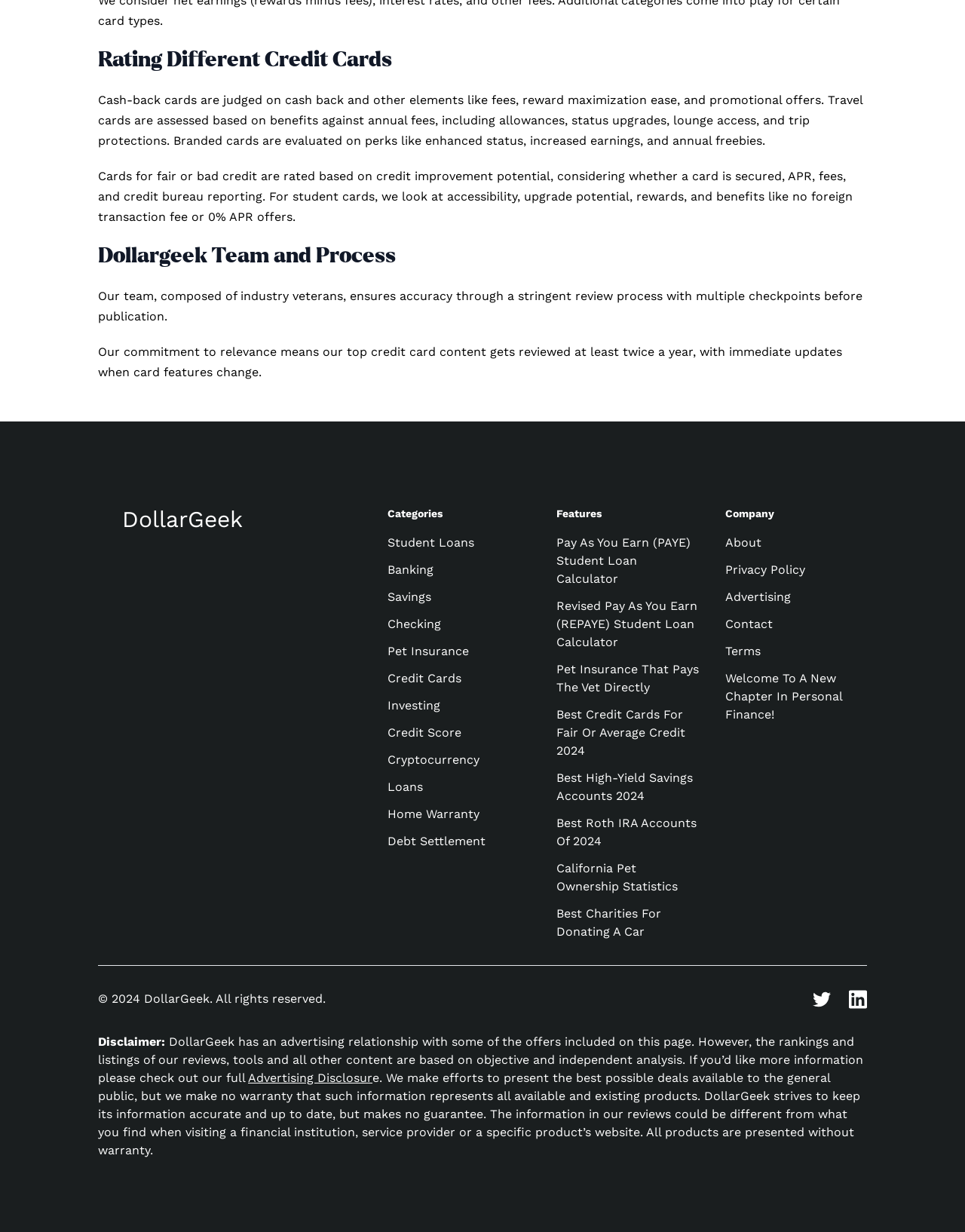Predict the bounding box coordinates of the area that should be clicked to accomplish the following instruction: "Click on Best Credit Cards For Fair Or Average Credit 2024". The bounding box coordinates should consist of four float numbers between 0 and 1, i.e., [left, top, right, bottom].

[0.577, 0.574, 0.71, 0.615]